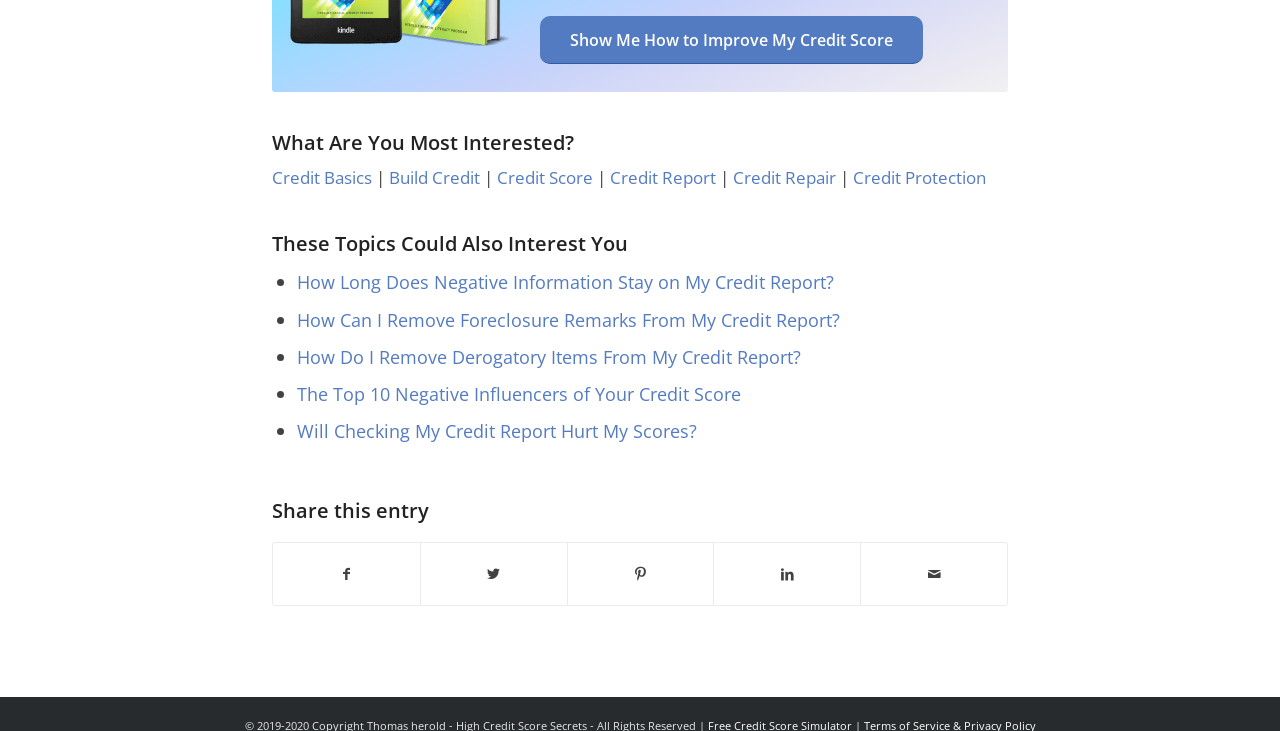Give a succinct answer to this question in a single word or phrase: 
How many topics are listed under 'These Topics Could Also Interest You'?

5